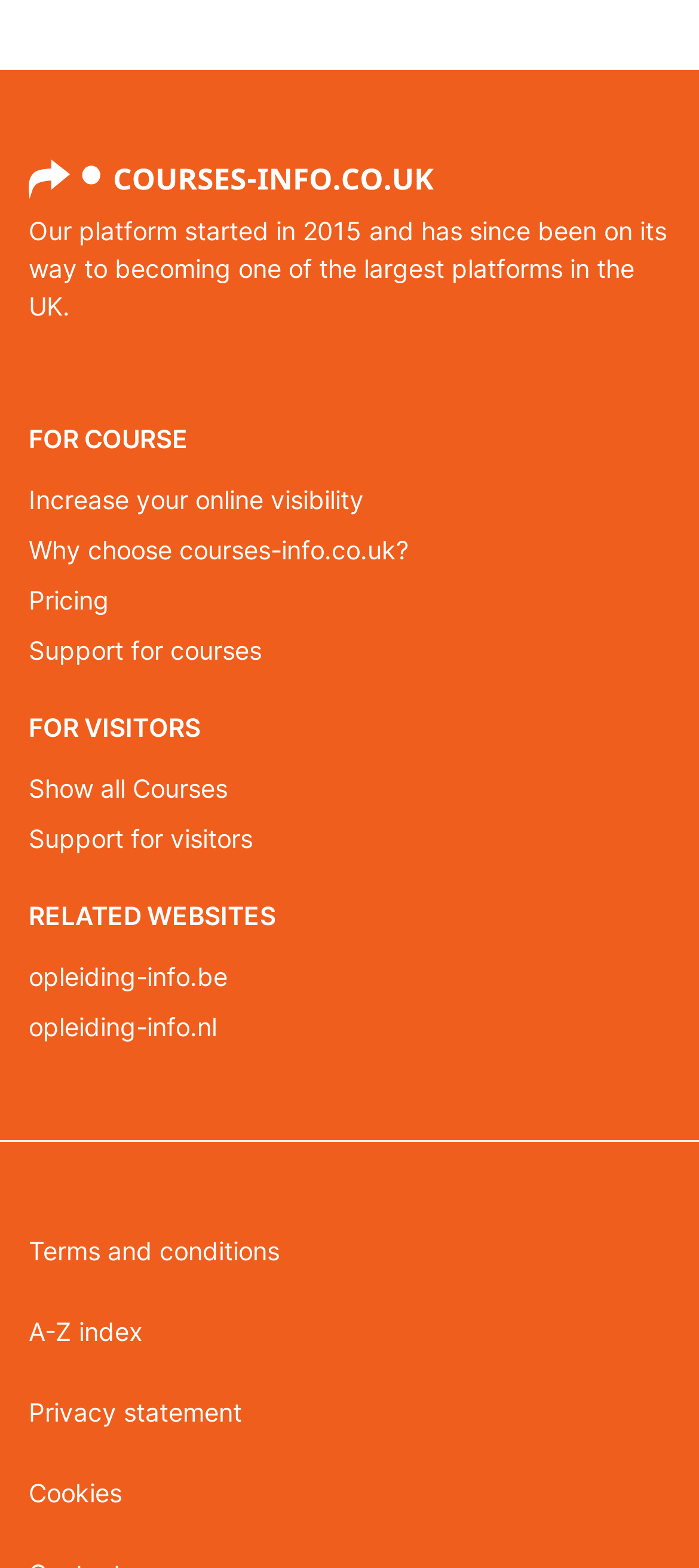How many links are there at the bottom of the page?
Please give a detailed and elaborate answer to the question.

At the bottom of the page, there are four links: 'Terms and conditions', 'A-Z index', 'Privacy statement', and 'Cookies'.